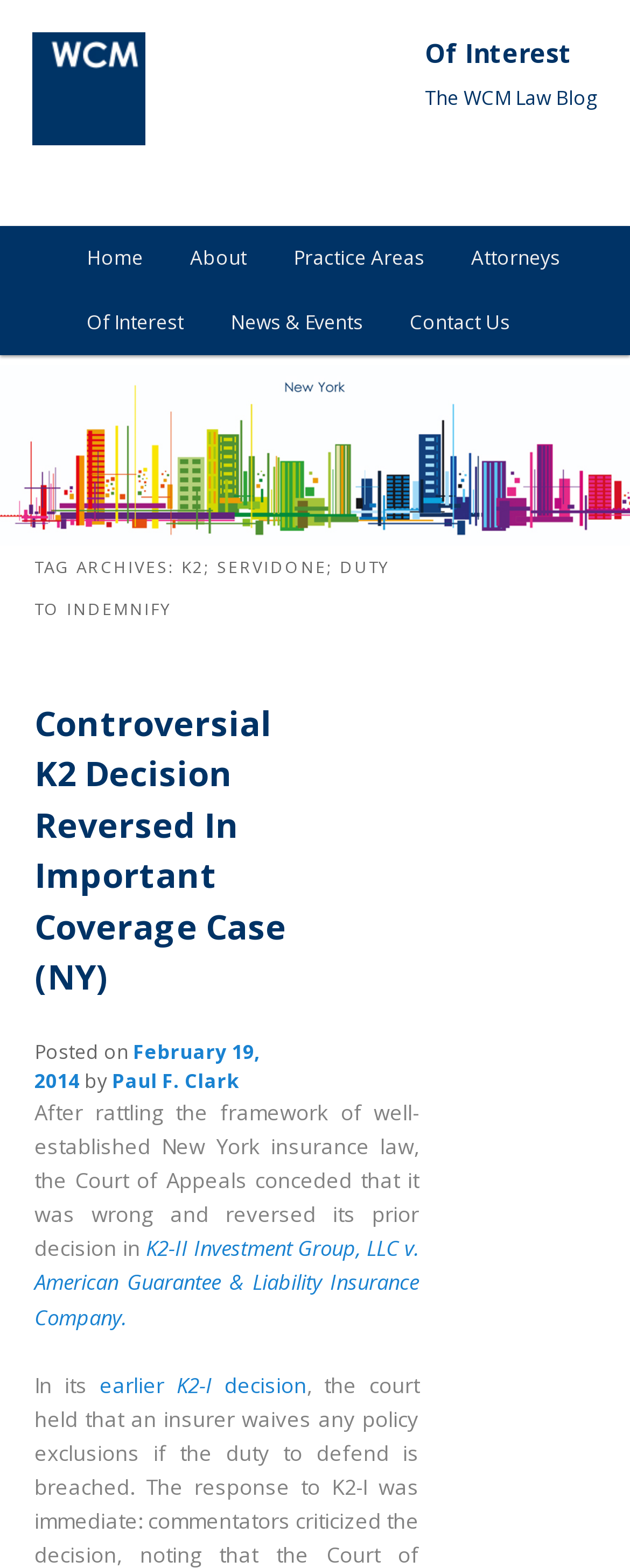Show the bounding box coordinates of the element that should be clicked to complete the task: "Click on the 'Full Site Index' link".

None